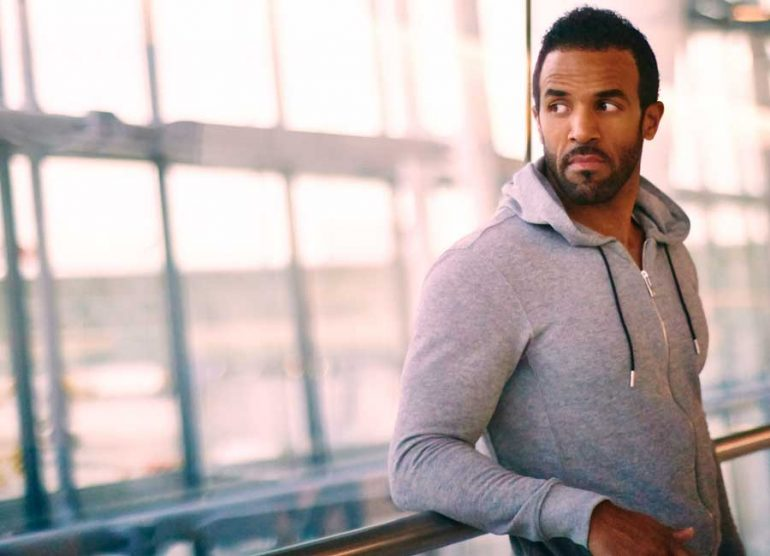What type of space is the setting?
Please provide a single word or phrase in response based on the screenshot.

Modern indoor space